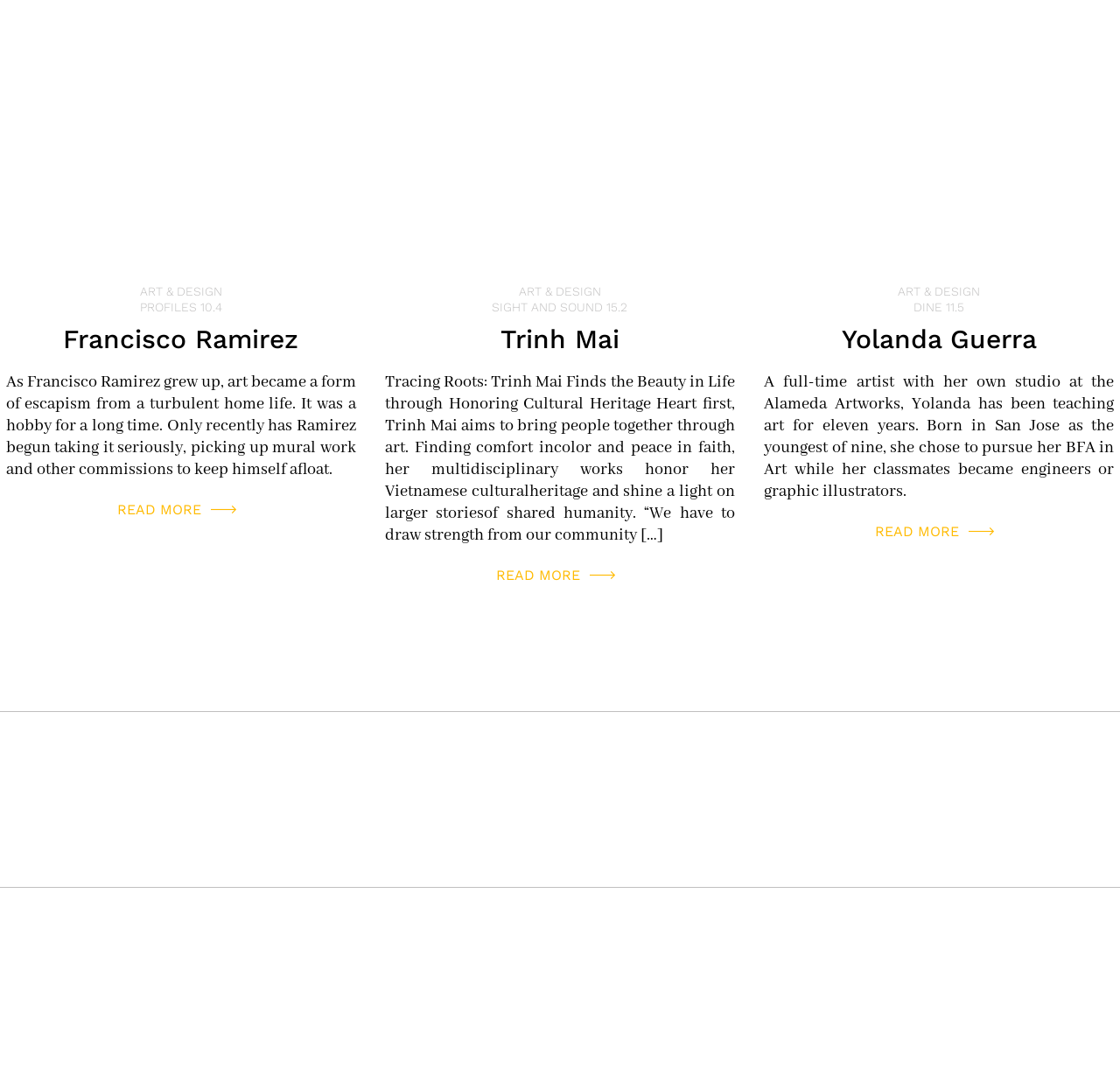Please identify the bounding box coordinates of the element on the webpage that should be clicked to follow this instruction: "Visit 'Issue 10.2 “Sight & Sound”'". The bounding box coordinates should be given as four float numbers between 0 and 1, formatted as [left, top, right, bottom].

[0.706, 0.694, 0.85, 0.711]